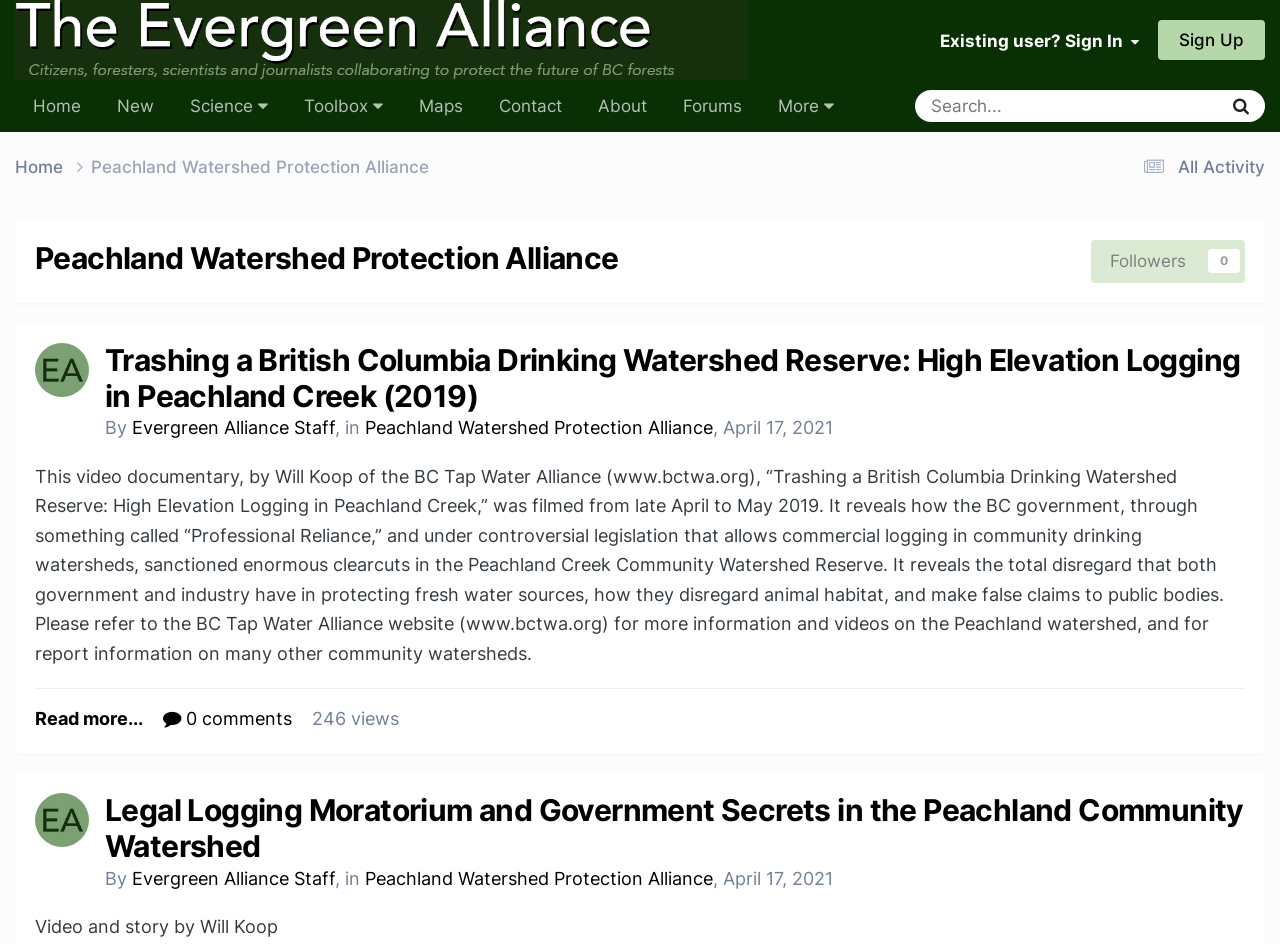What is the name of the alliance?
Please answer the question with as much detail and depth as you can.

I found the answer by looking at the top-left corner of the webpage, where it says 'Peachland Watershed Protection Alliance - Evergreen Alliance'. The 'Evergreen Alliance' part is the name of the alliance.